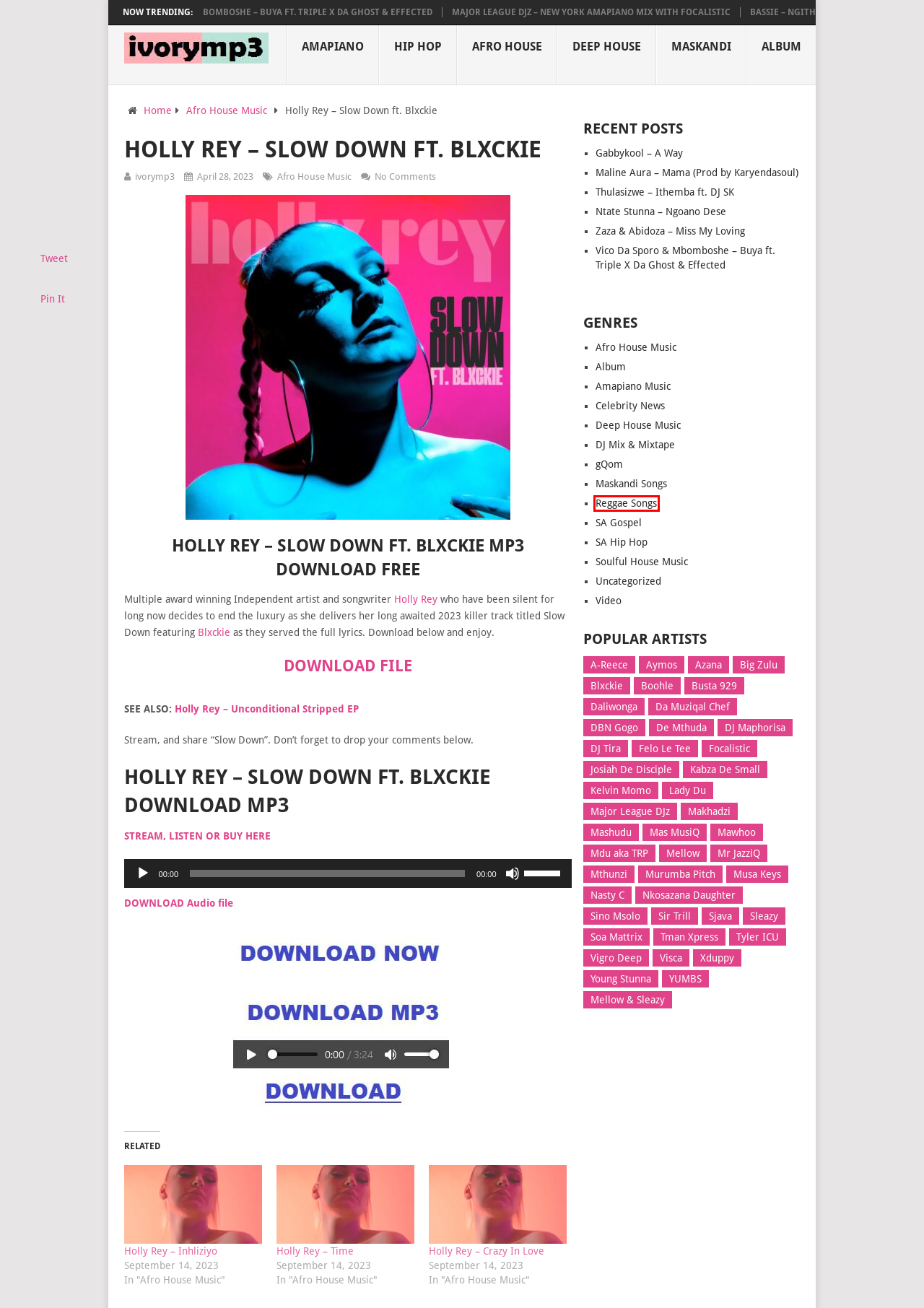Examine the screenshot of the webpage, which includes a red bounding box around an element. Choose the best matching webpage description for the page that will be displayed after clicking the element inside the red bounding box. Here are the candidates:
A. Josiah De Disciple New Songs & Album 2024 MP3 Download
B. Xduppy New Songs & Album 2024 MP3 Download
C. Focalistic New Songs & Album 2024 MP3 Download
D. Reggae Songs Latest 2024 Download
E. DJ Maphorisa New Songs & Album 2024 MP3 Download
F. Major League DJz – New York Amapiano Mix with Focalistic (MP3 Download)
G. Mawhoo New Songs & Album 2024 MP3 Download
H. Tyler ICU New Songs & Album 2024 MP3 Download

D